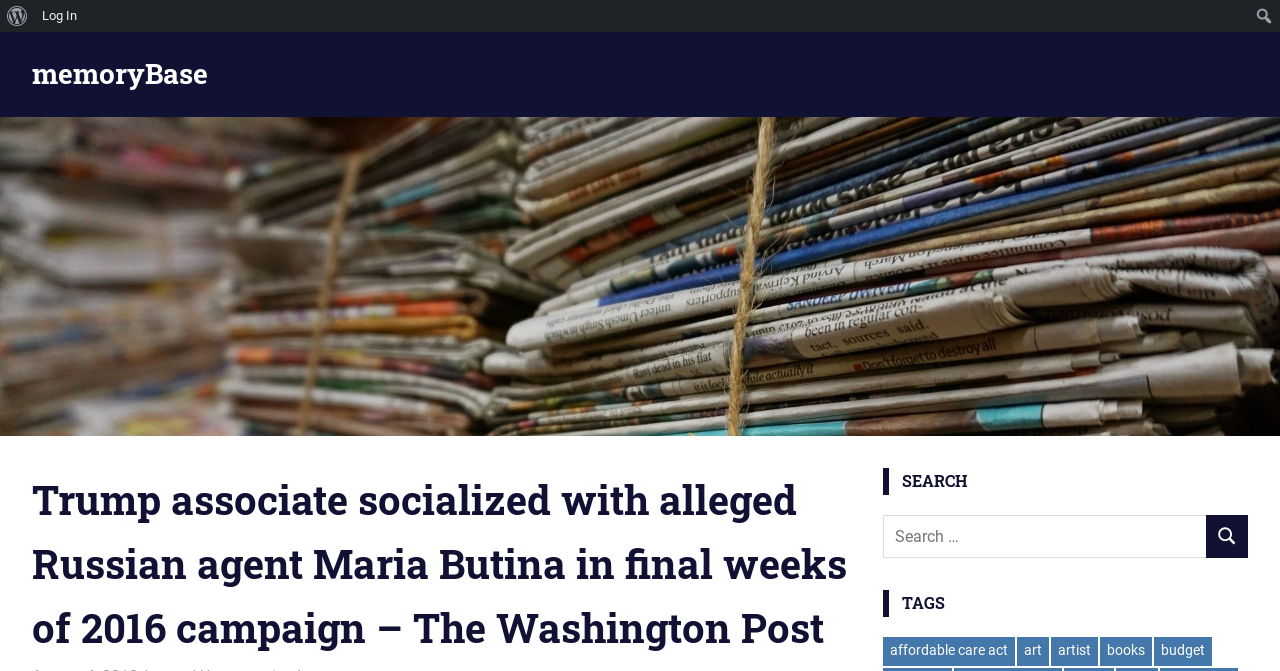What is the text of the first link in the TAGS section?
Using the picture, provide a one-word or short phrase answer.

affordable care act (4 items)